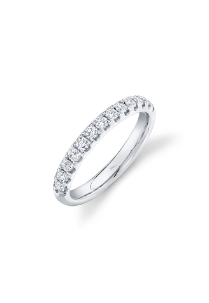Explain all the elements you observe in the image.

This stunning image features a meticulously crafted wedding band from the Shy Creation collection, showcasing a timeless design in lustrous white metal. The ring is adorned with sparkling round diamonds, perfectly set in a continuous line that elegantly encircles the band, creating a sense of sophistication and romance. Its sleek, polished finish enhances the brilliance of the stones, making it an ideal choice for engagements, weddings, or as a meaningful gift. The simplicity of the design allows it to pair beautifully with other rings, providing versatility for stacking or standalone wear. This exquisite piece is available for special order, further emphasizing its elegance and exclusivity.